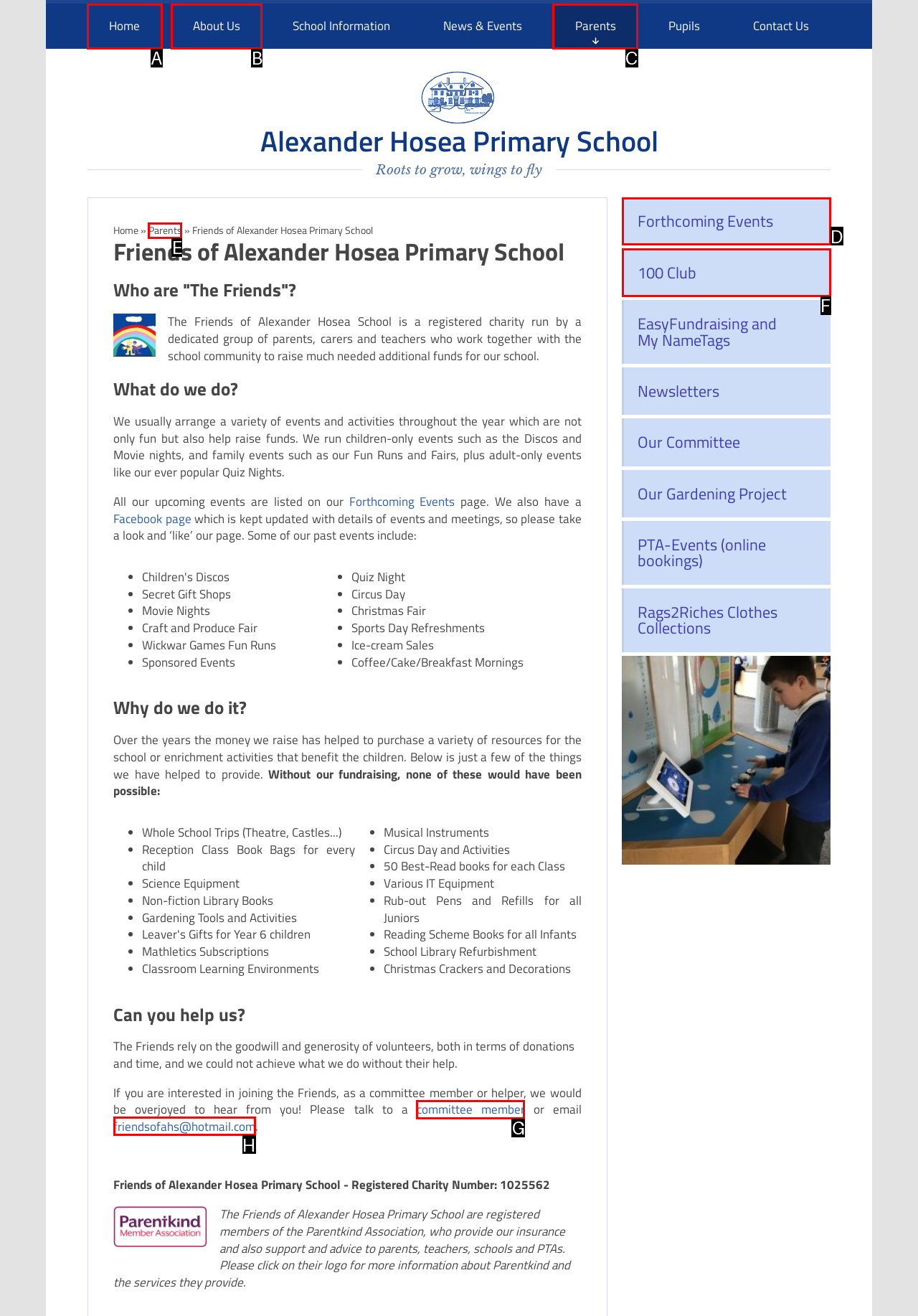From the description: Parents, select the HTML element that fits best. Reply with the letter of the appropriate option.

E